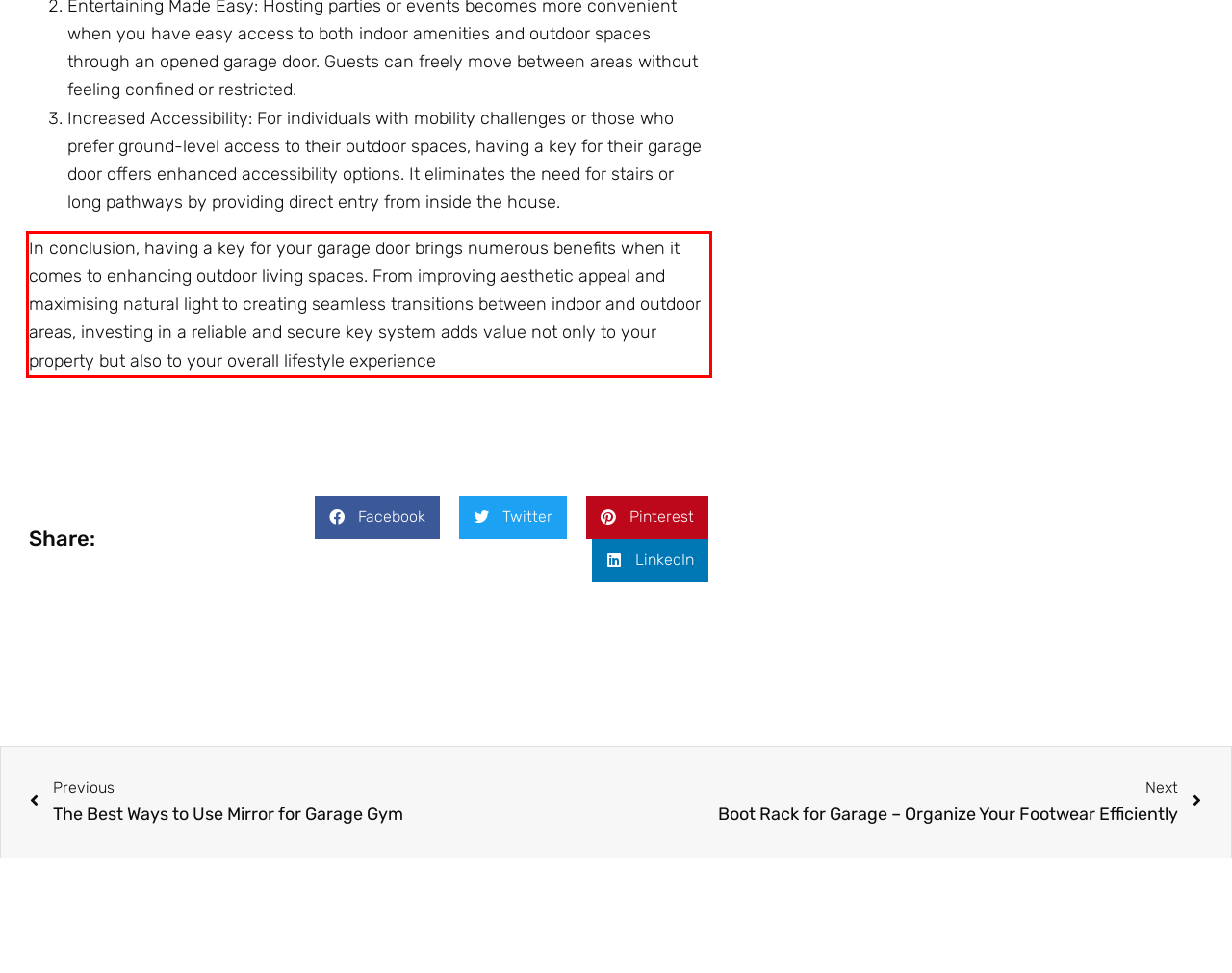Identify the text inside the red bounding box in the provided webpage screenshot and transcribe it.

In conclusion, having a key for your garage door brings numerous benefits when it comes to enhancing outdoor living spaces. From improving aesthetic appeal and maximising natural light to creating seamless transitions between indoor and outdoor areas, investing in a reliable and secure key system adds value not only to your property but also to your overall lifestyle experience